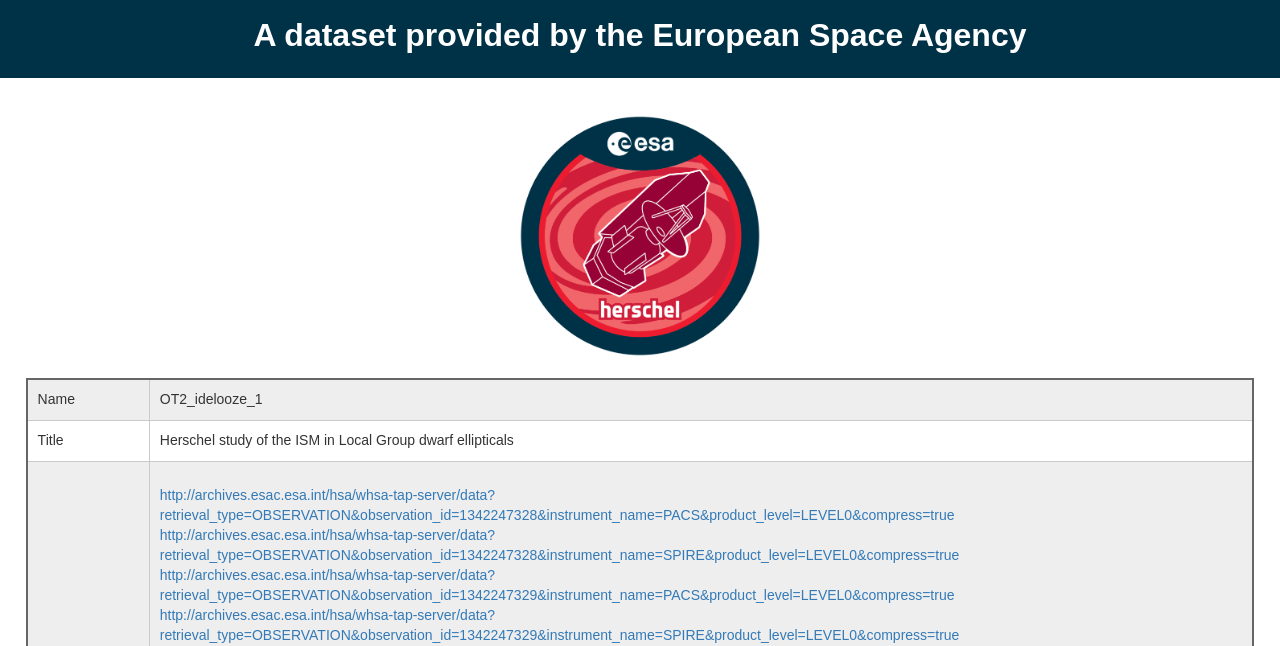How many links are in the third grid cell?
Please provide a single word or phrase as the answer based on the screenshot.

4